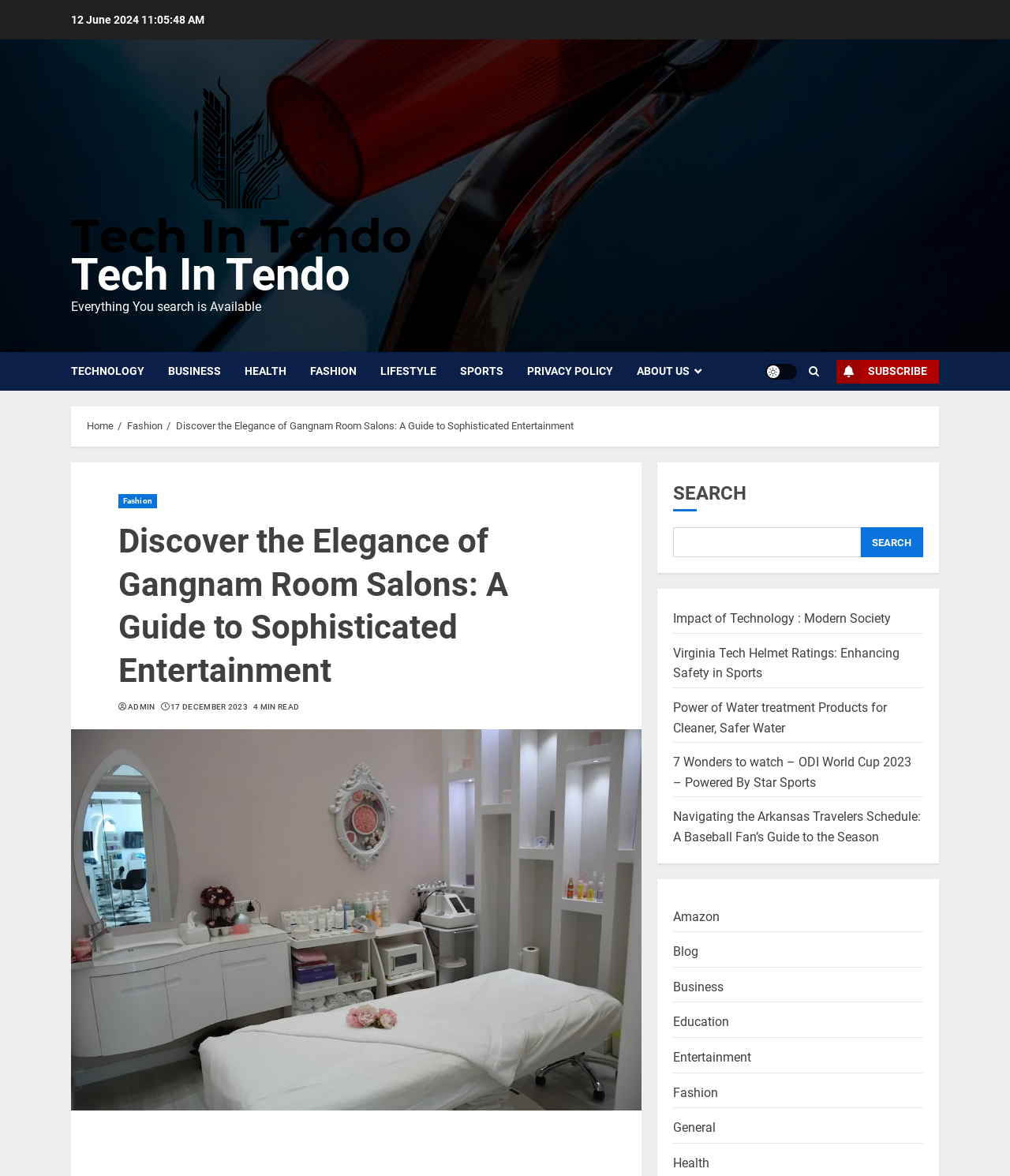Please provide a one-word or short phrase answer to the question:
How many categories are listed in the top navigation bar?

7